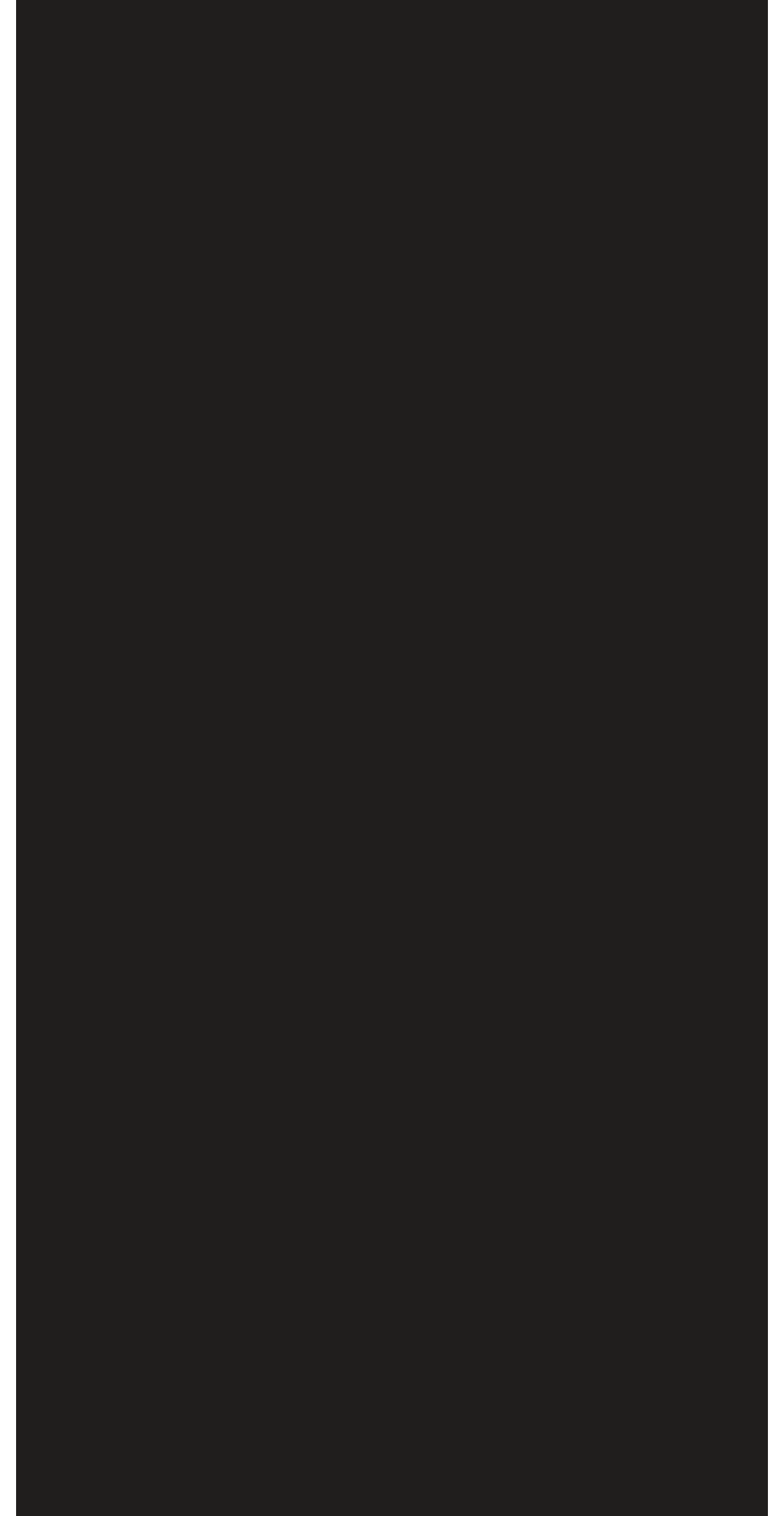Provide your answer in a single word or phrase: 
How many company-related links are present?

5